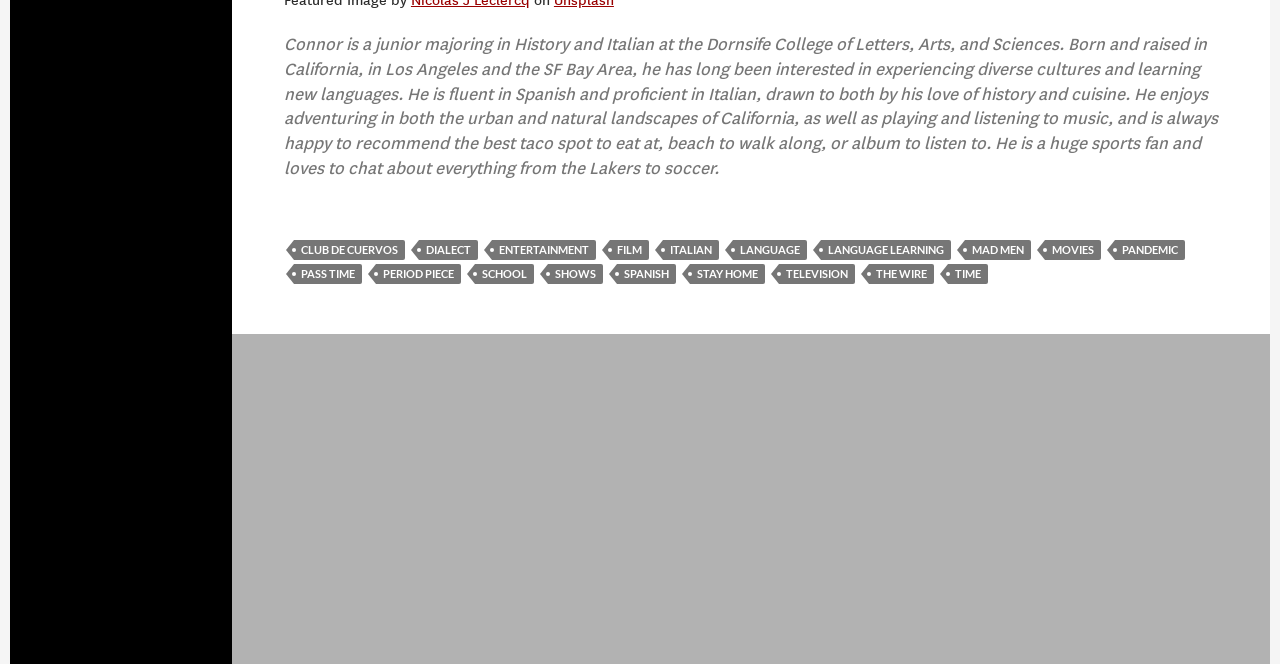Determine the bounding box coordinates for the UI element matching this description: "entertainment".

[0.384, 0.739, 0.466, 0.769]